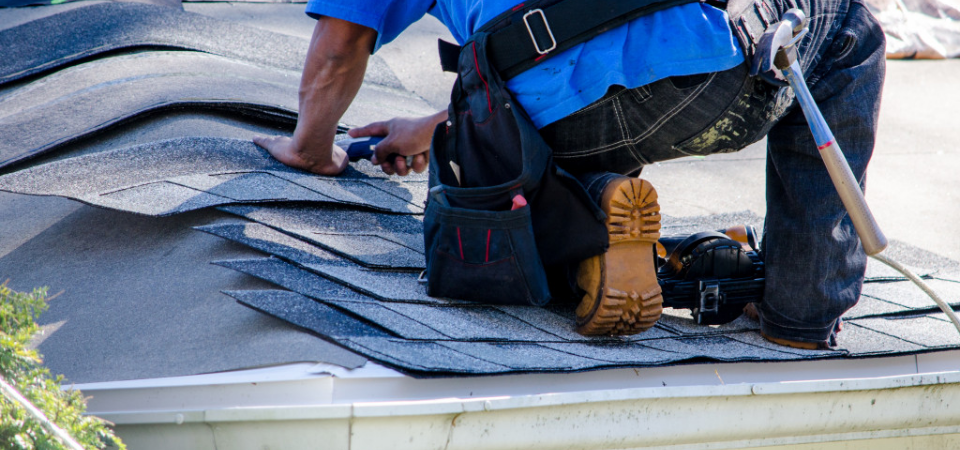Answer briefly with one word or phrase:
What is the purpose of the shingles on the roof?

To contribute to the overall integrity of the home